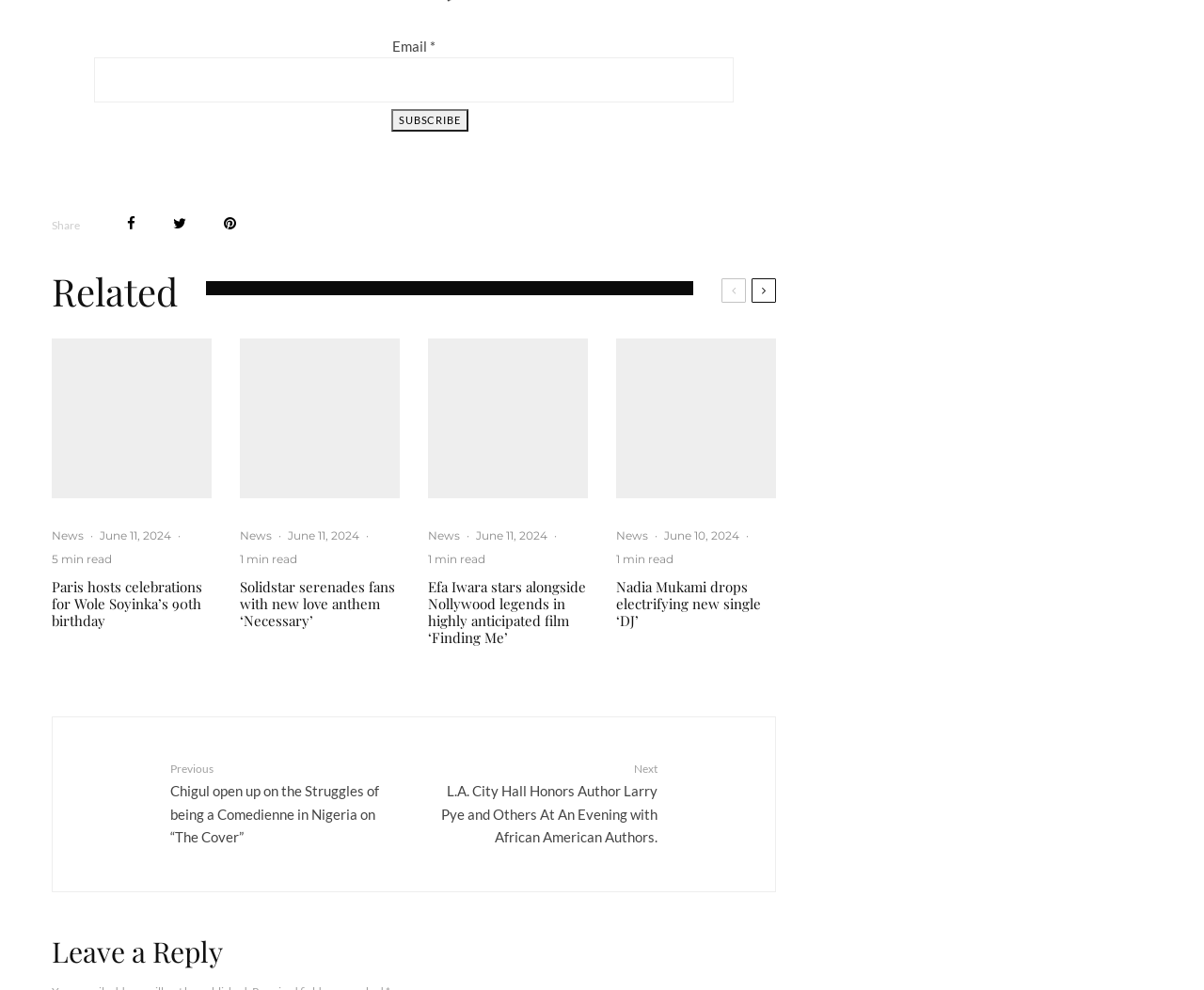Give a one-word or one-phrase response to the question:
What is the purpose of the 'Subscribe' button?

To subscribe